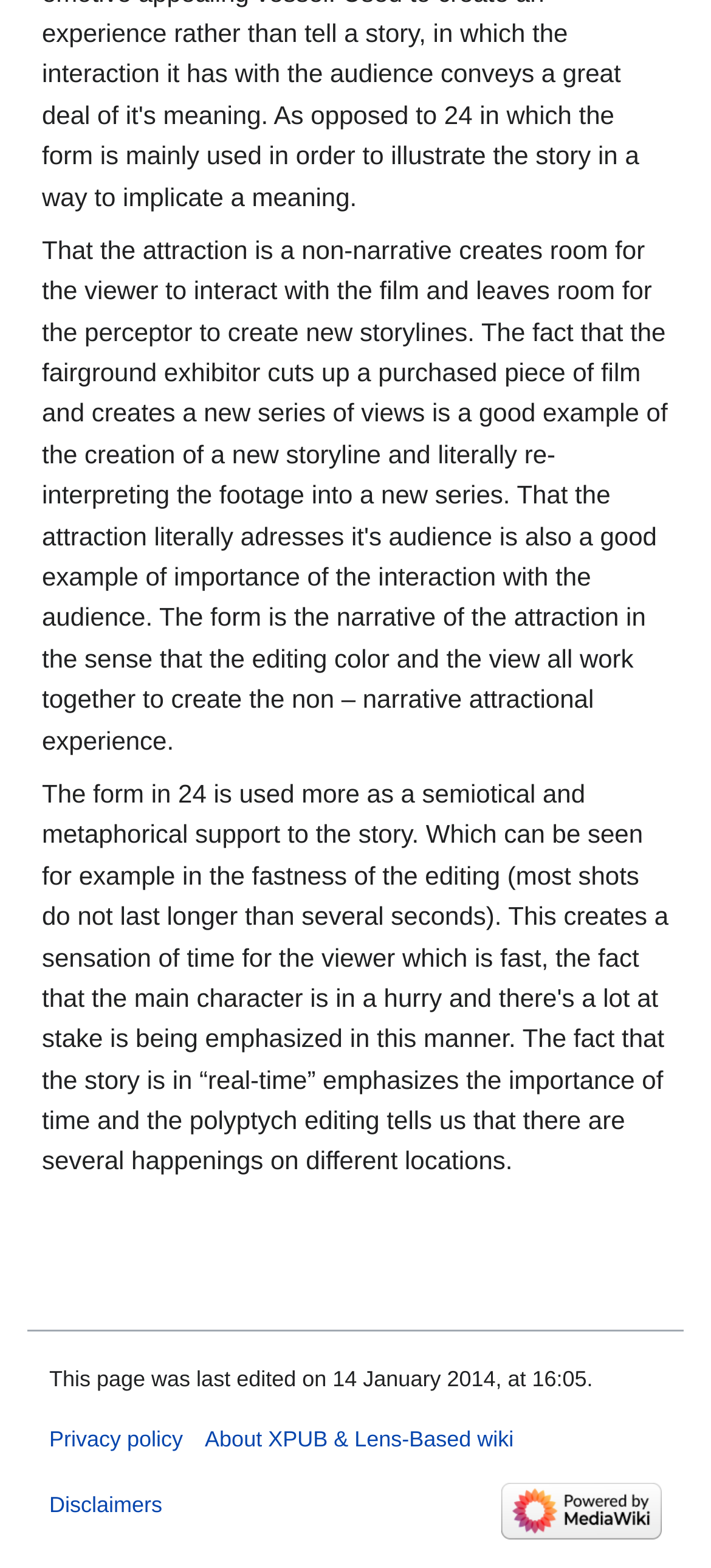Identify the bounding box of the HTML element described here: "alt="Powered by MediaWiki"". Provide the coordinates as four float numbers between 0 and 1: [left, top, right, bottom].

[0.705, 0.954, 0.931, 0.971]